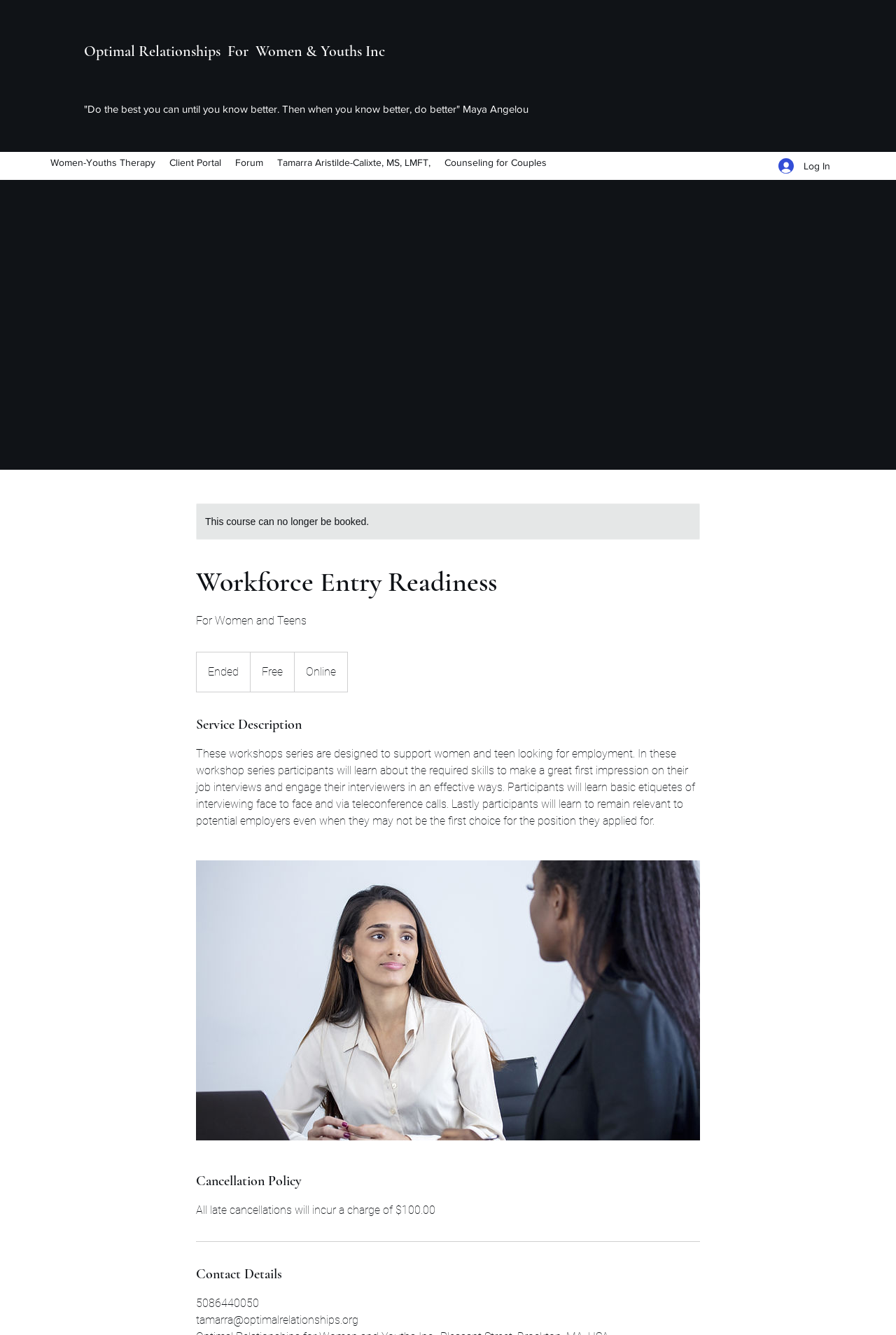Please provide the main heading of the webpage content.

Optimal Relationships  For  Women & Youths Inc